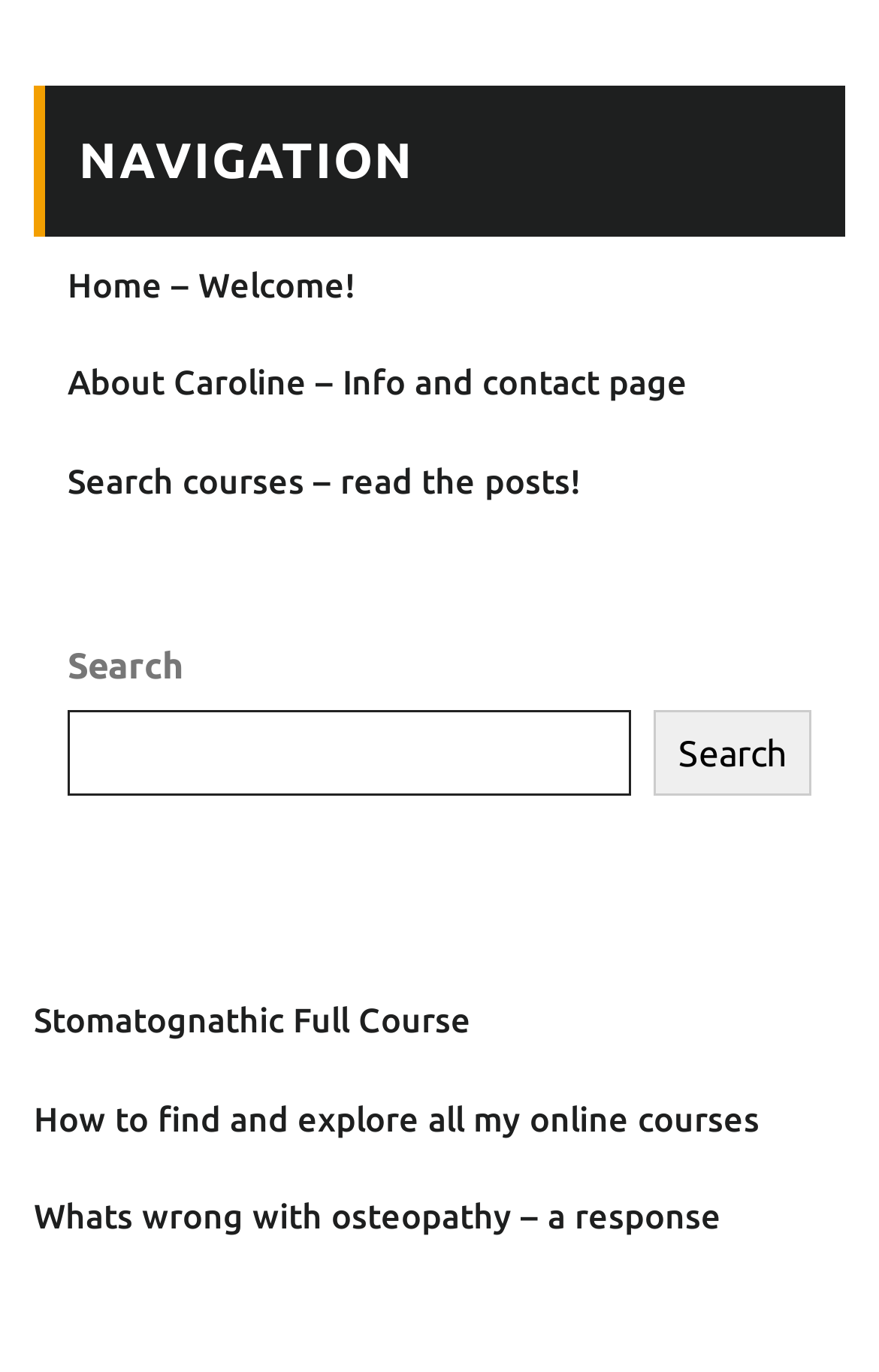What is the navigation section divided into?
Please provide a comprehensive answer to the question based on the webpage screenshot.

The navigation section contains three links: 'Home – Welcome!', 'About Caroline – Info and contact page', and 'Search courses – read the posts!'. This suggests that the navigation section is divided into Home, About, and Search categories.